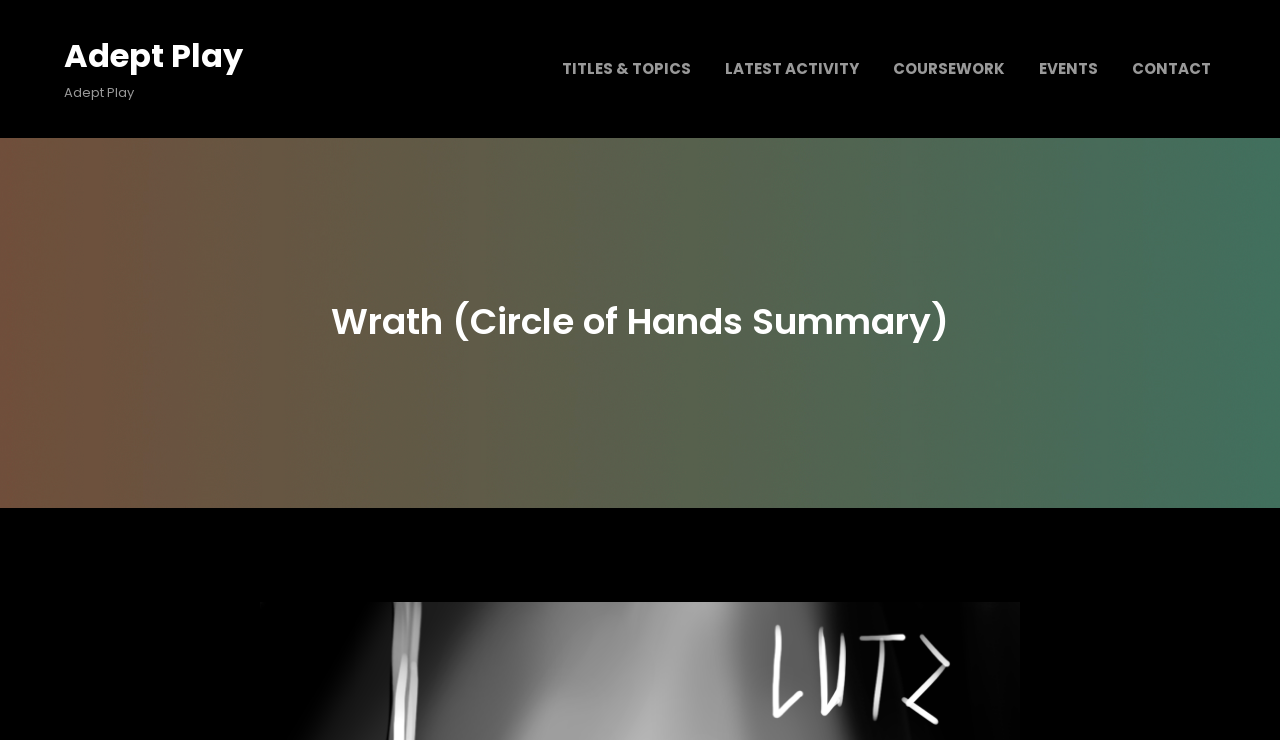How many headings are there on the page?
Using the visual information, respond with a single word or phrase.

2